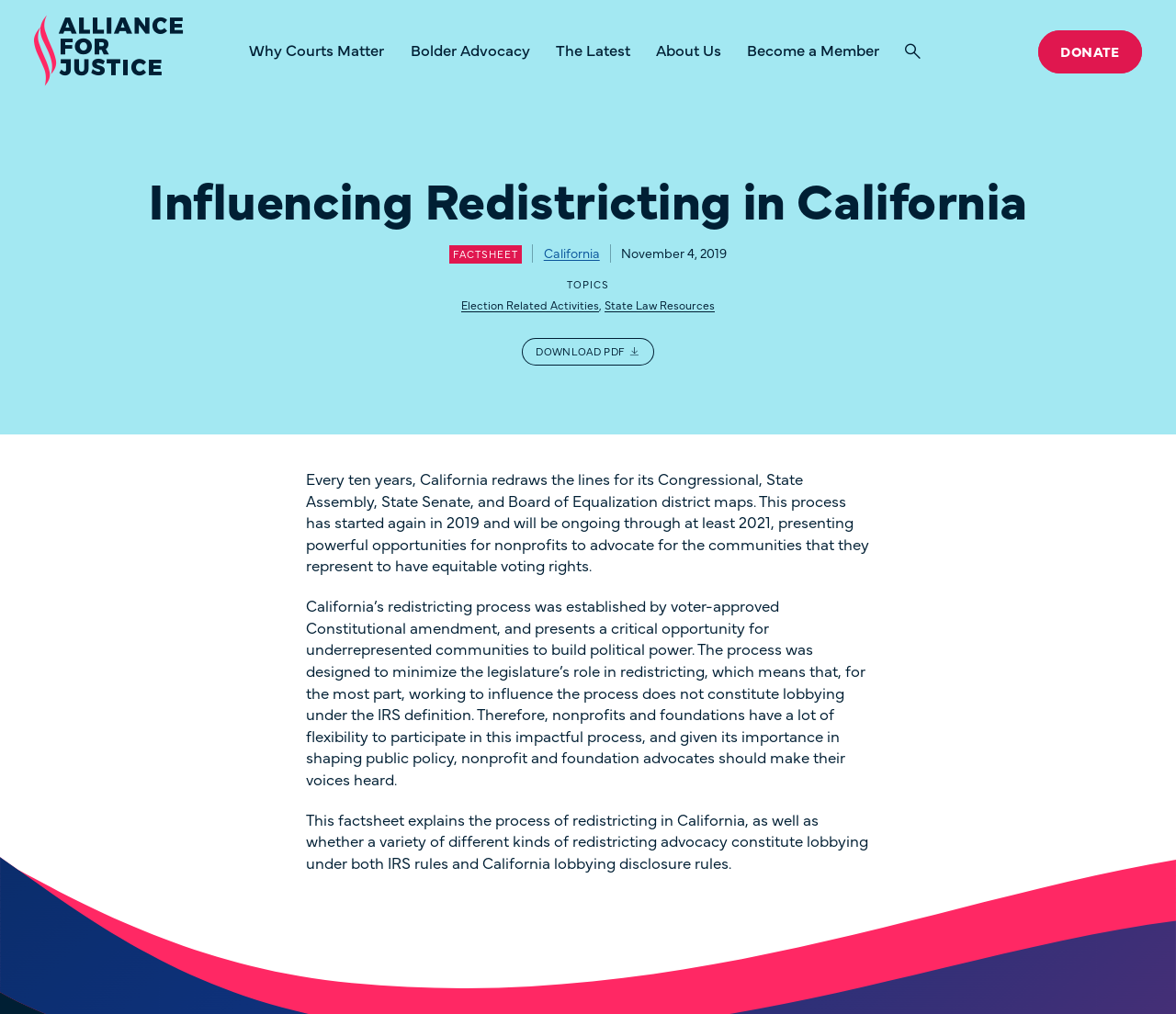Find the bounding box coordinates for the area you need to click to carry out the instruction: "donate to the organization". The coordinates should be four float numbers between 0 and 1, indicated as [left, top, right, bottom].

[0.883, 0.03, 0.971, 0.072]